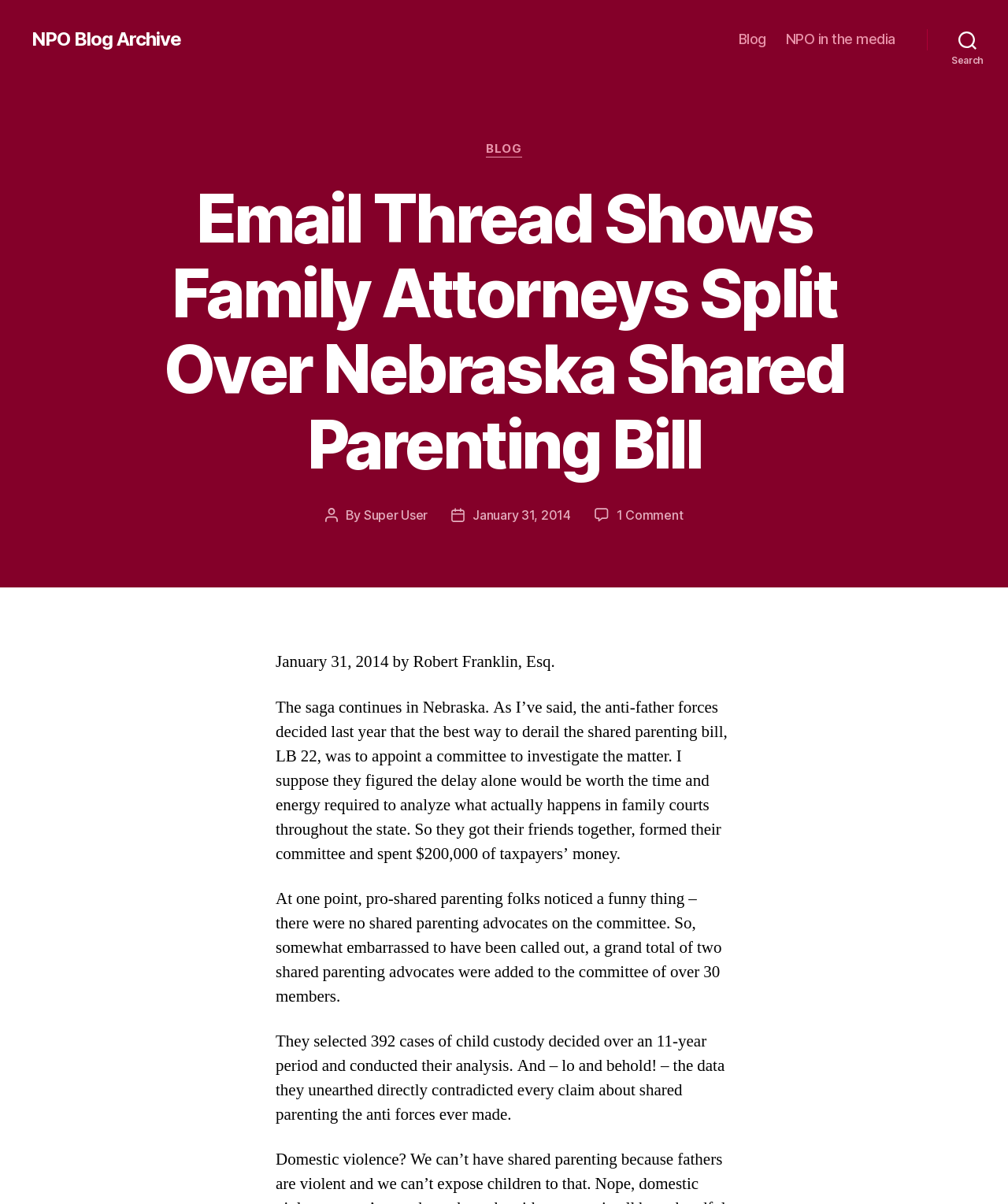What is the topic of this blog post about?
We need a detailed and meticulous answer to the question.

I found the topic of this blog post by reading the title of the post, which says 'Email Thread Shows Family Attorneys Split Over Nebraska Shared Parenting Bill', and also by reading the content of the post, which discusses the Nebraska Shared Parenting Bill.